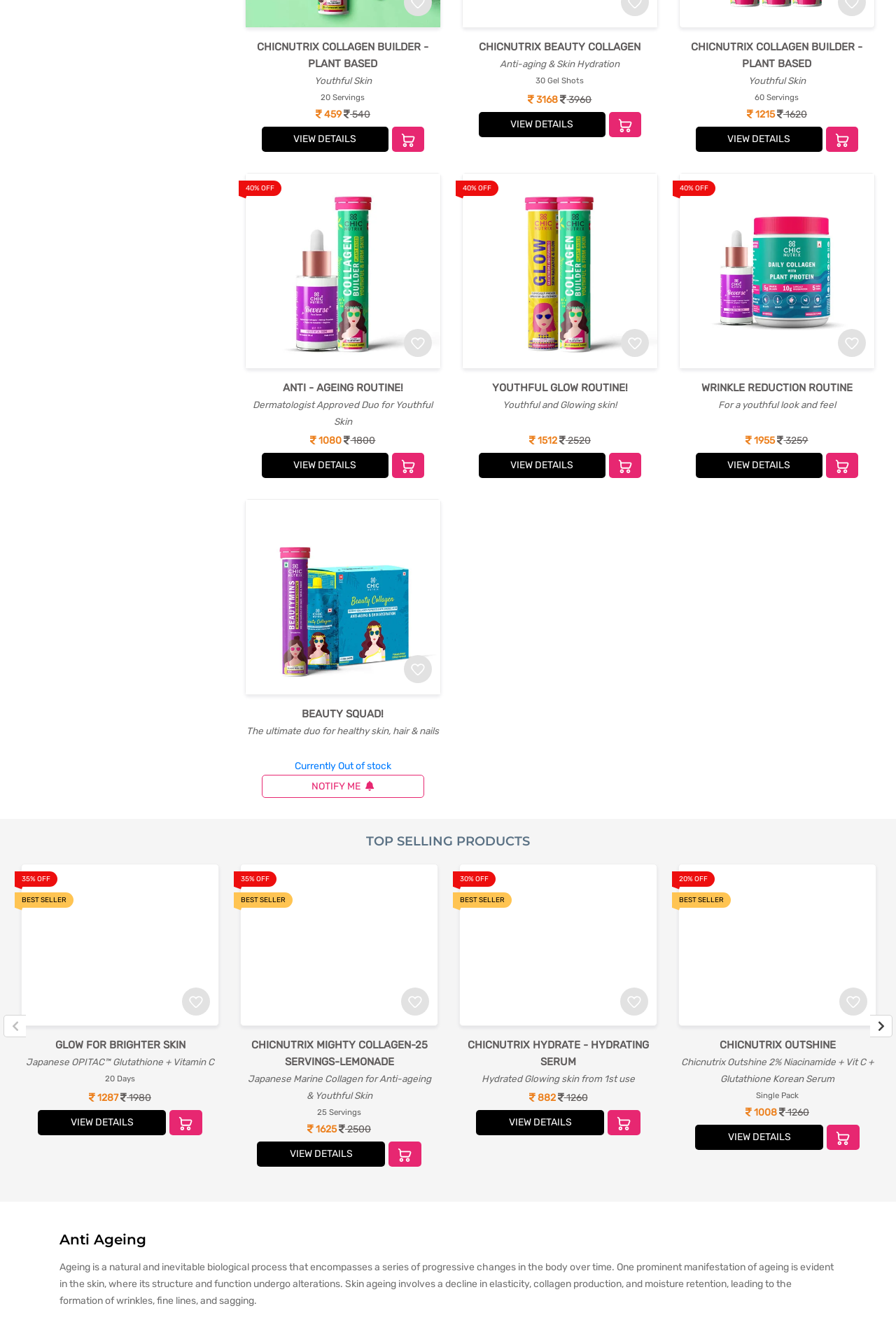Based on the element description 1955 3259, identify the bounding box of the UI element in the given webpage screenshot. The coordinates should be in the format (top-left x, top-left y, bottom-right x, bottom-right y) and must be between 0 and 1.

[0.832, 0.329, 0.902, 0.338]